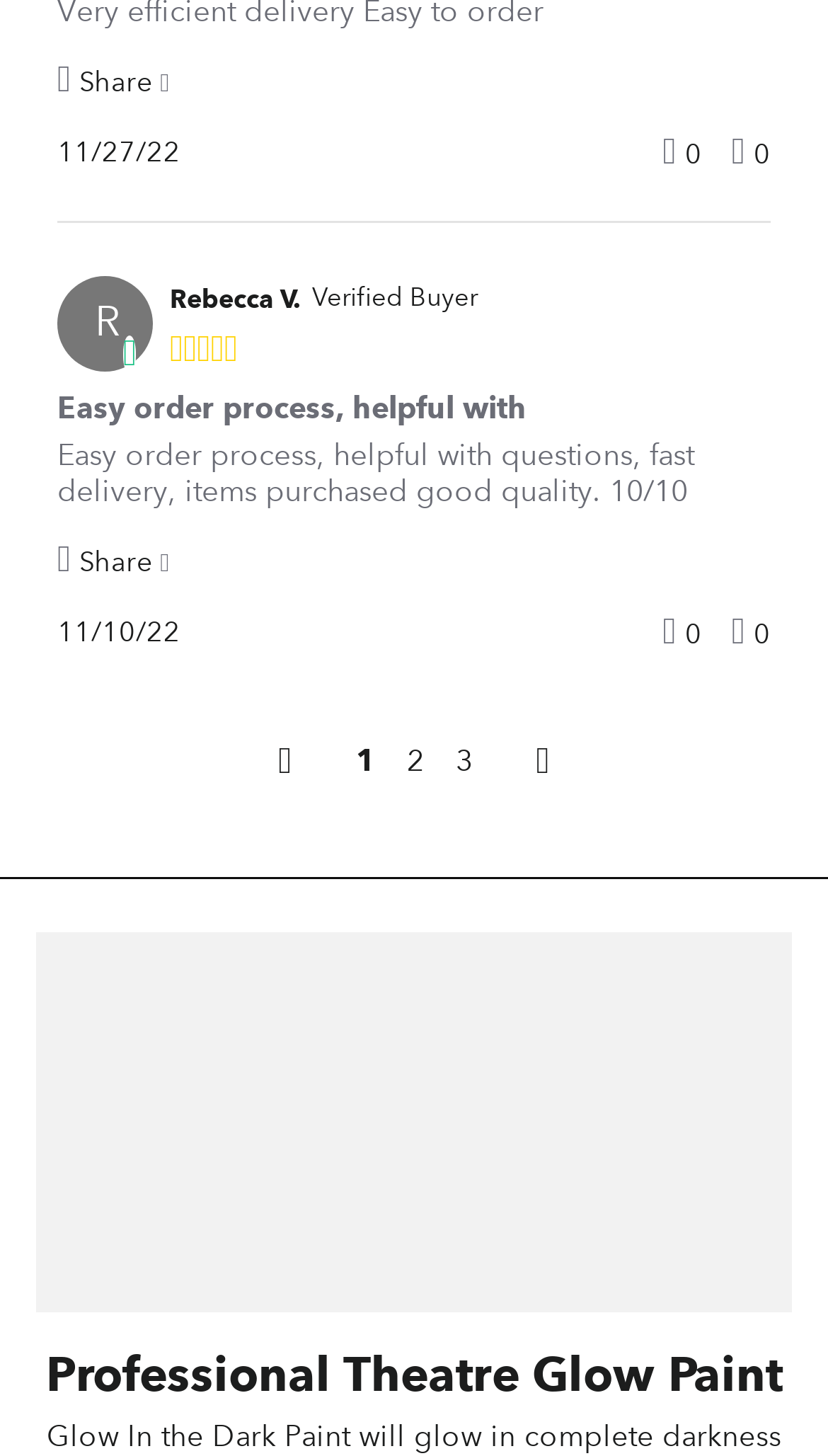Please locate the bounding box coordinates of the element that should be clicked to achieve the given instruction: "View the post published on 'February 9, 2015'".

None